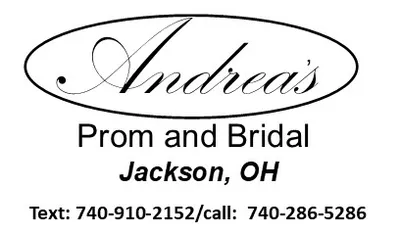What is the text number for customer inquiries?
Using the image as a reference, answer the question in detail.

The logo provides contact information, including a text number, which is 740-910-2152, for customers to reach out for assistance with their dress needs.